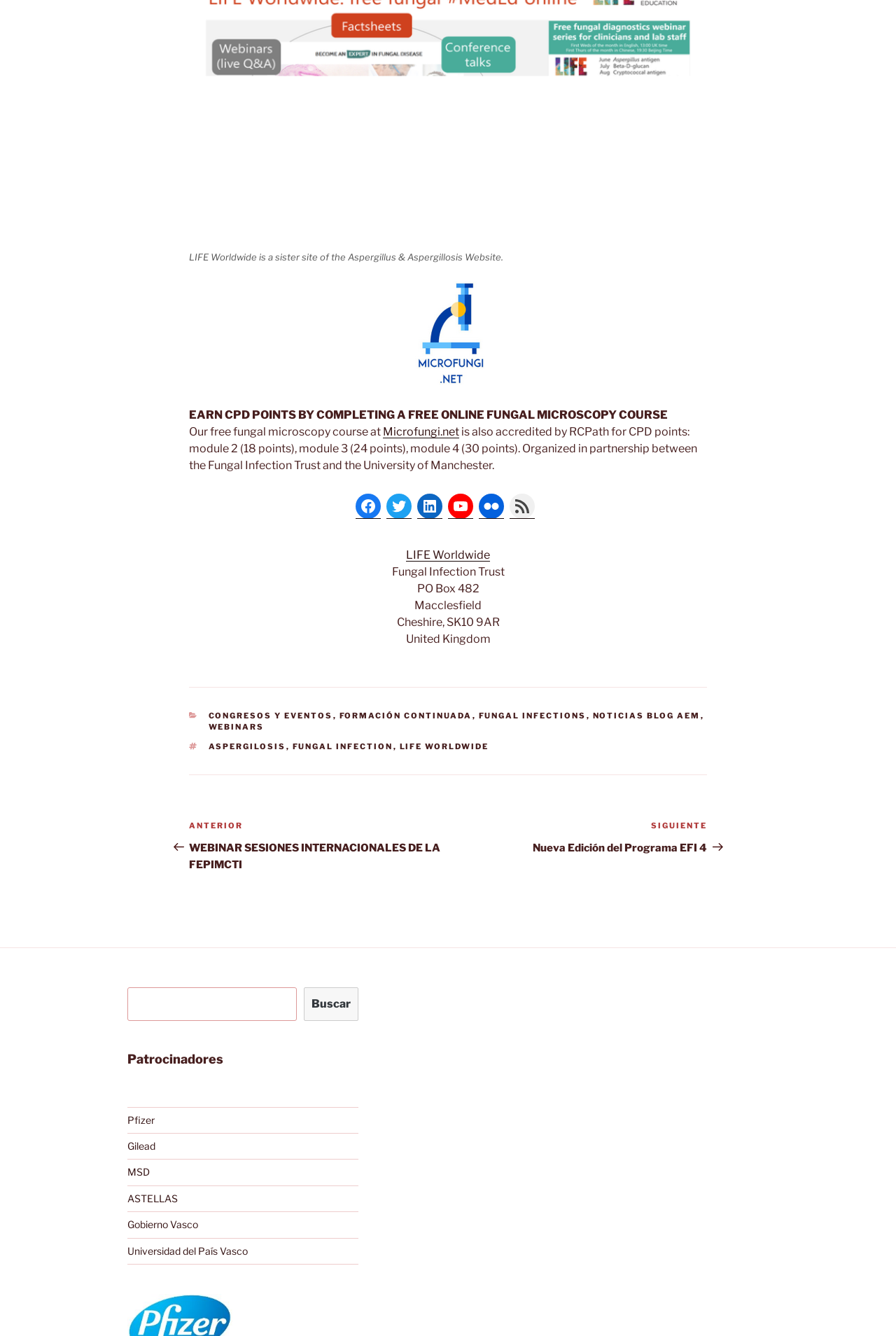Bounding box coordinates must be specified in the format (top-left x, top-left y, bottom-right x, bottom-right y). All values should be floating point numbers between 0 and 1. What are the bounding box coordinates of the UI element described as: Formación continuada

[0.379, 0.532, 0.527, 0.539]